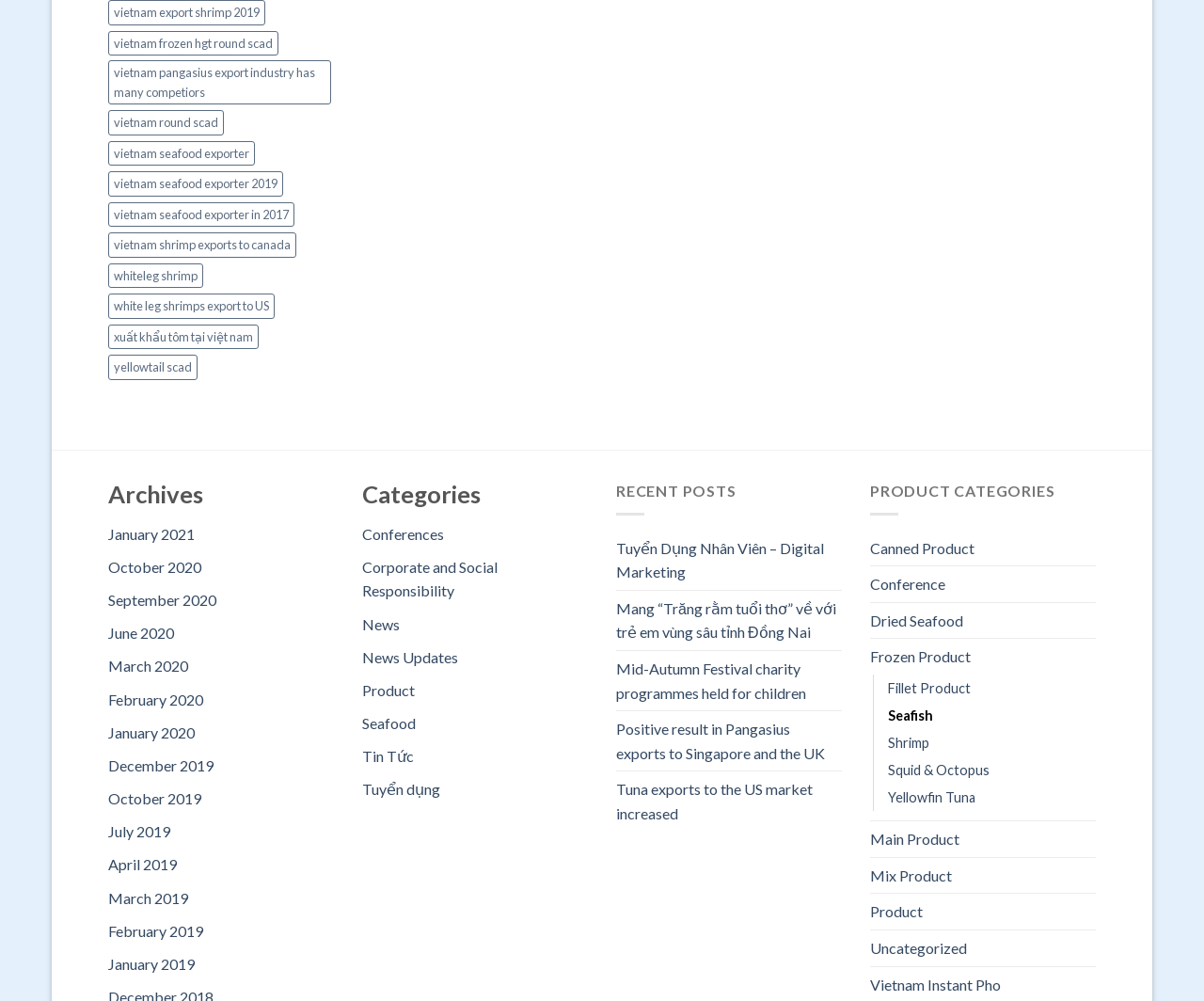Locate the bounding box coordinates of the area to click to fulfill this instruction: "view vietnam export shrimp 2019". The bounding box should be presented as four float numbers between 0 and 1, in the order [left, top, right, bottom].

[0.09, 0.0, 0.22, 0.025]